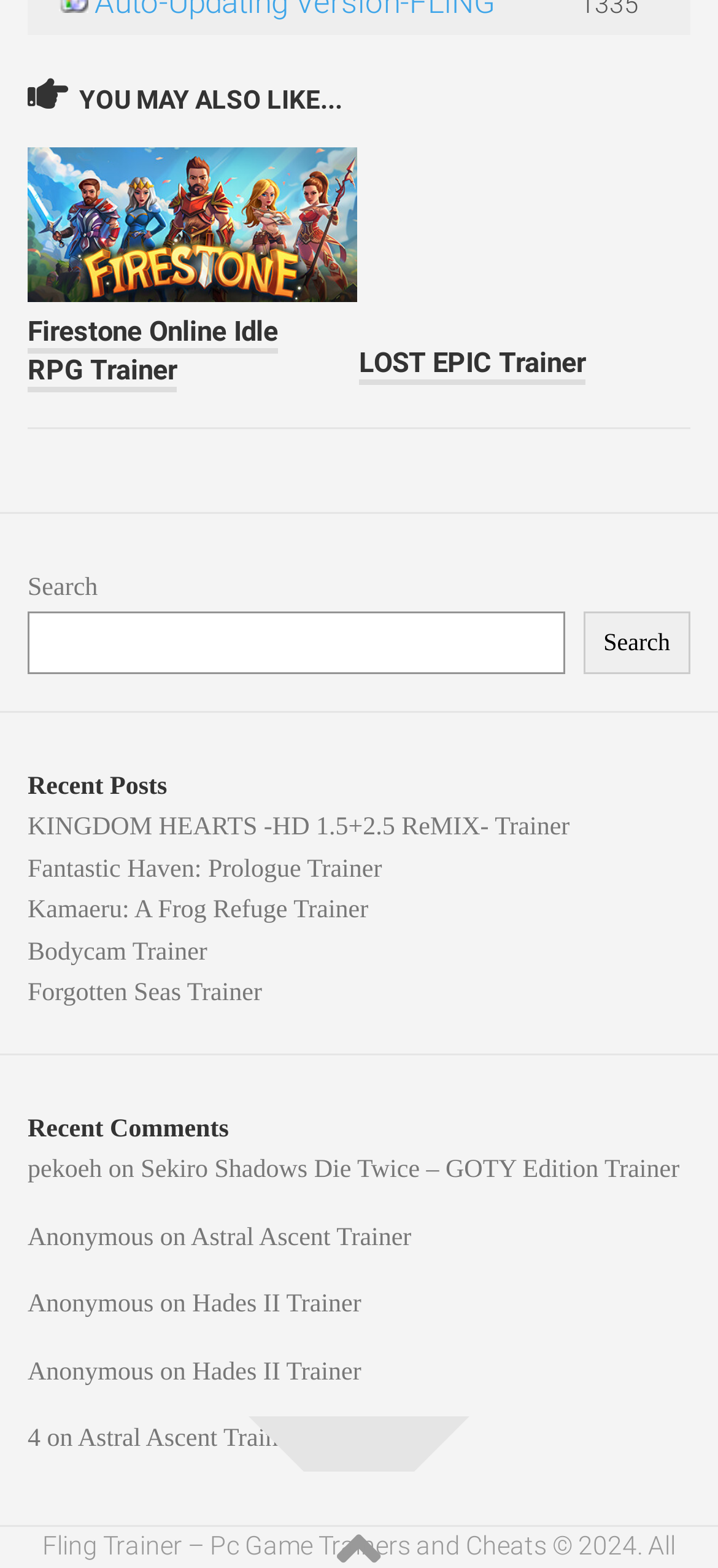Please study the image and answer the question comprehensively:
How many recent comments are listed?

The recent comments are listed at the bottom of the webpage, and there are 4 articles with comments from users 'pekoeh', 'Anonymous', 'Anonymous', and '4'.